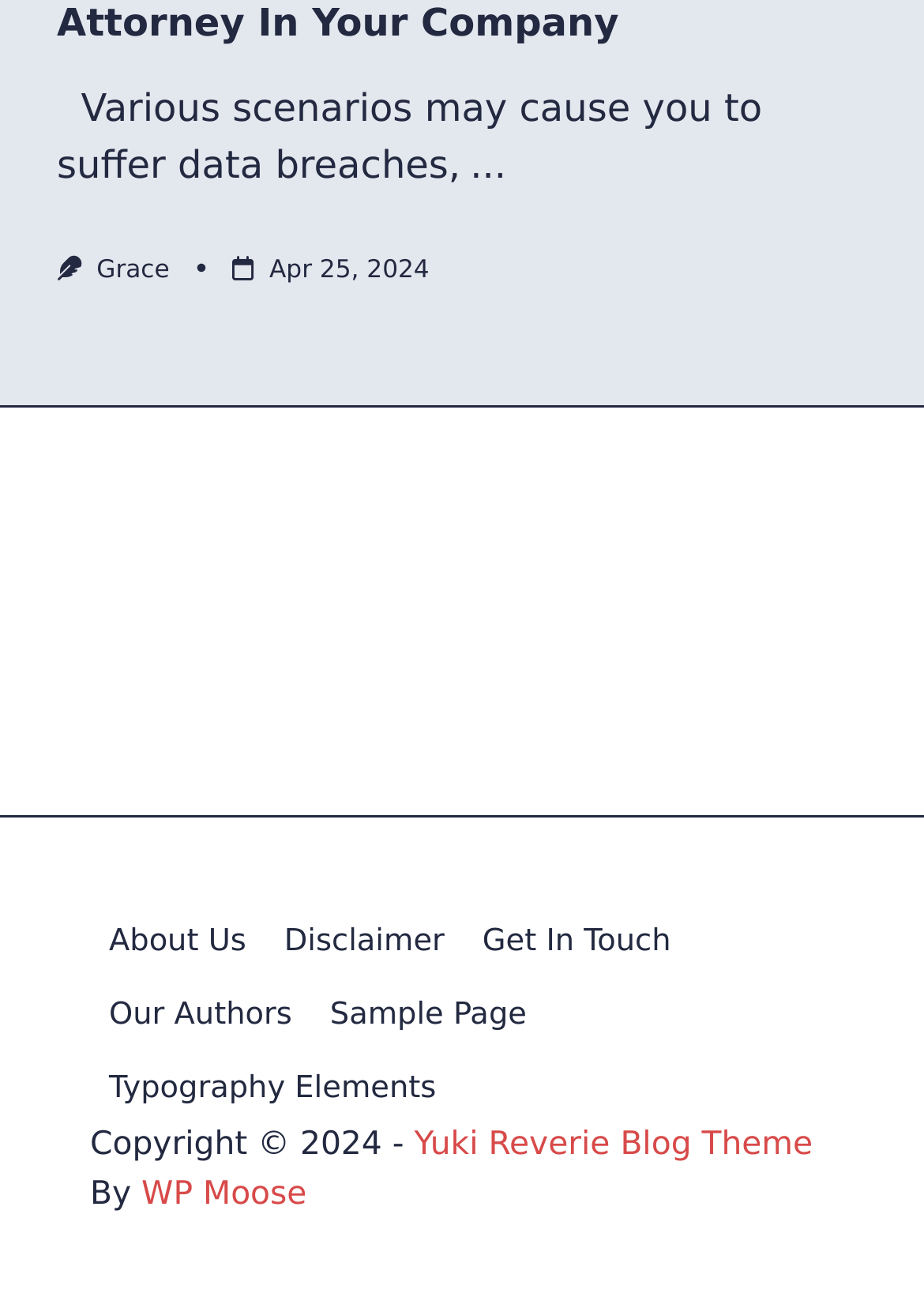Please indicate the bounding box coordinates of the element's region to be clicked to achieve the instruction: "visit Grace's page". Provide the coordinates as four float numbers between 0 and 1, i.e., [left, top, right, bottom].

[0.104, 0.196, 0.183, 0.218]